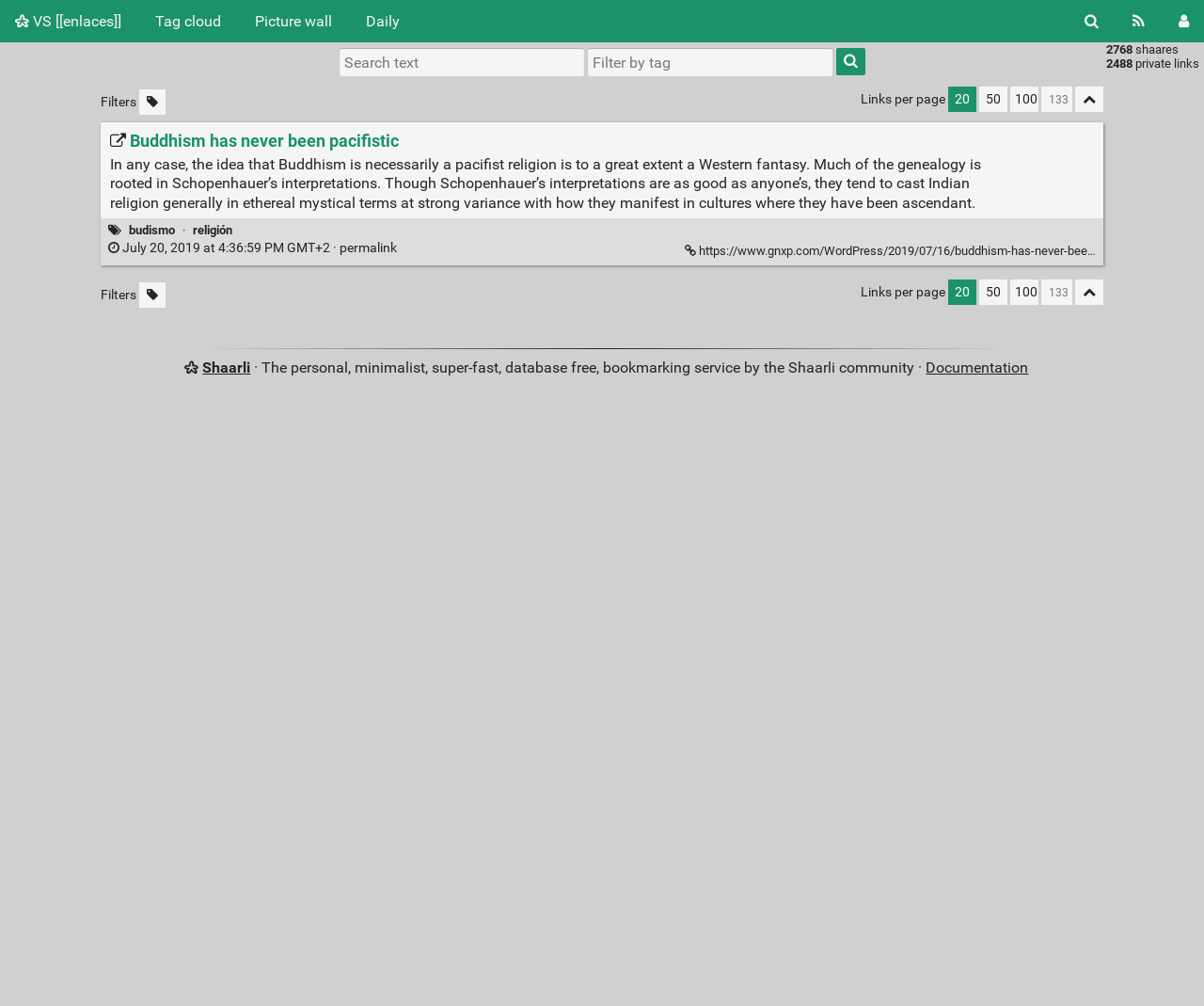Reply to the question with a brief word or phrase: What are the options for links per page?

20, 50, 100